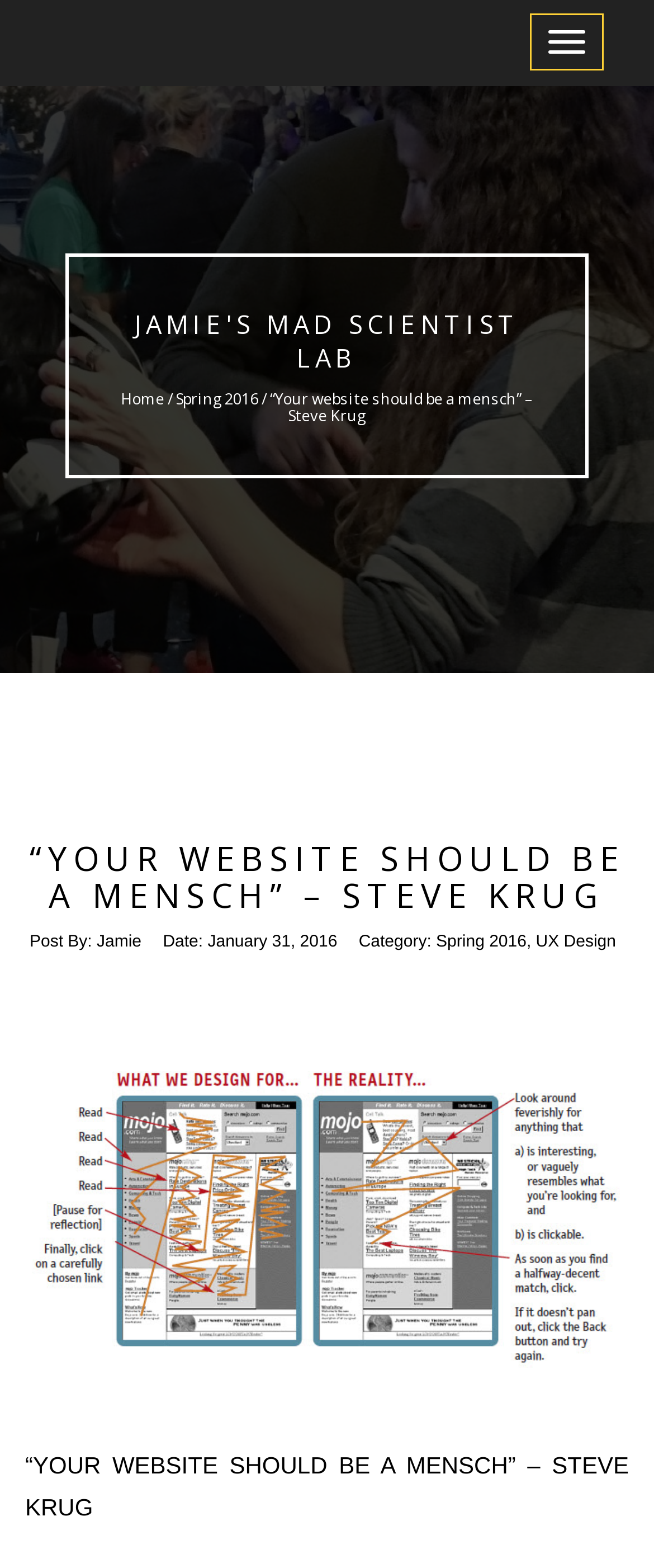Analyze the image and deliver a detailed answer to the question: What is the category of the post?

I found the category of the post by looking at the 'Category:' section, which is located below the main heading. The text 'Category:' is followed by two links, 'Spring 2016' and 'UX Design', indicating that the post belongs to these two categories.